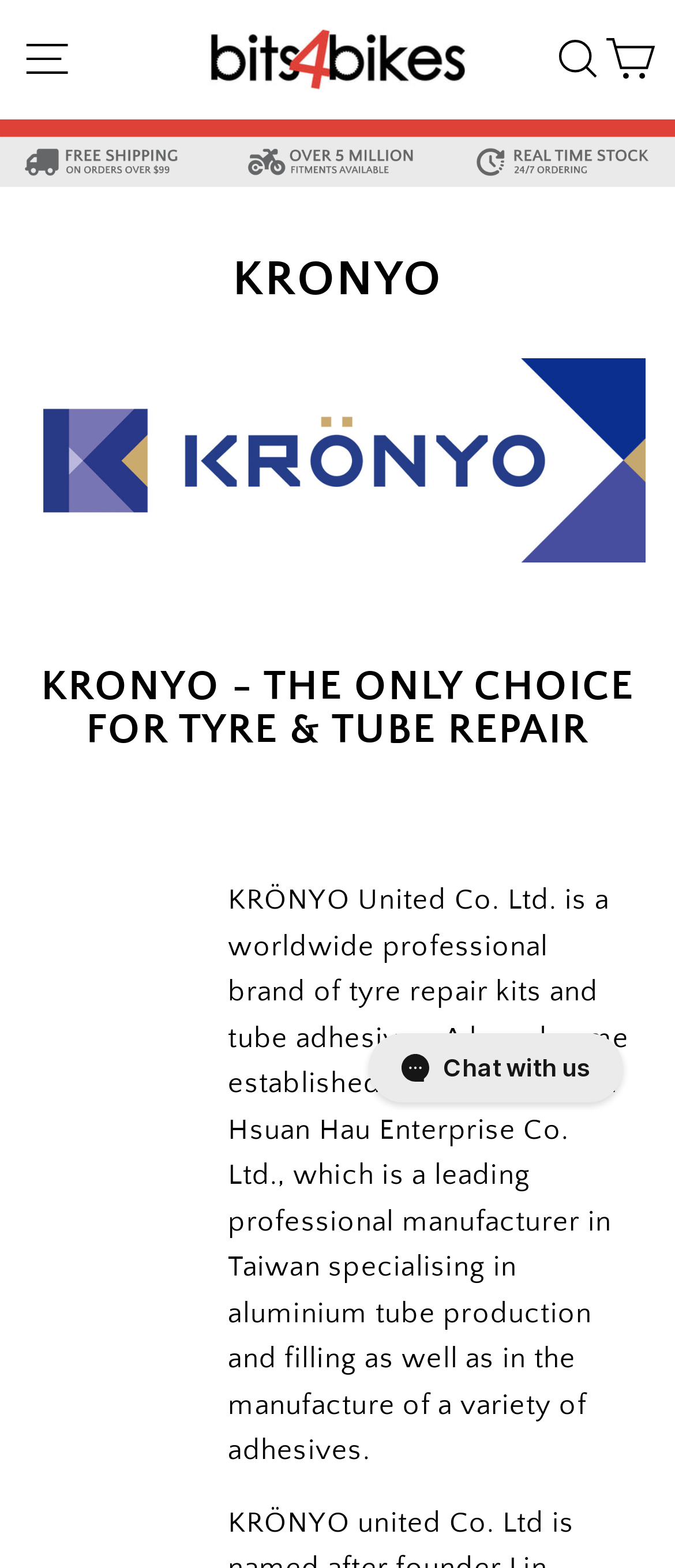Generate a comprehensive description of the webpage content.

The webpage is about KRONYO, a professional brand of tyre repair kits and tube adhesives. At the top left corner, there is a button for site navigation. Next to it, there are three links: an empty link, a "SEARCH" link, and a "CART" link, all aligned horizontally. Below these links, there are three images, evenly spaced across the top of the page.

In the center of the page, there is a header section with a large heading "KRONYO" and a subheading "KRONYO - THE ONLY CHOICE FOR TYRE & TUBE REPAIR". Below the subheading, there is a small, empty text element.

At the bottom of the page, there is an iframe containing a live chat messenger from Gorgias.